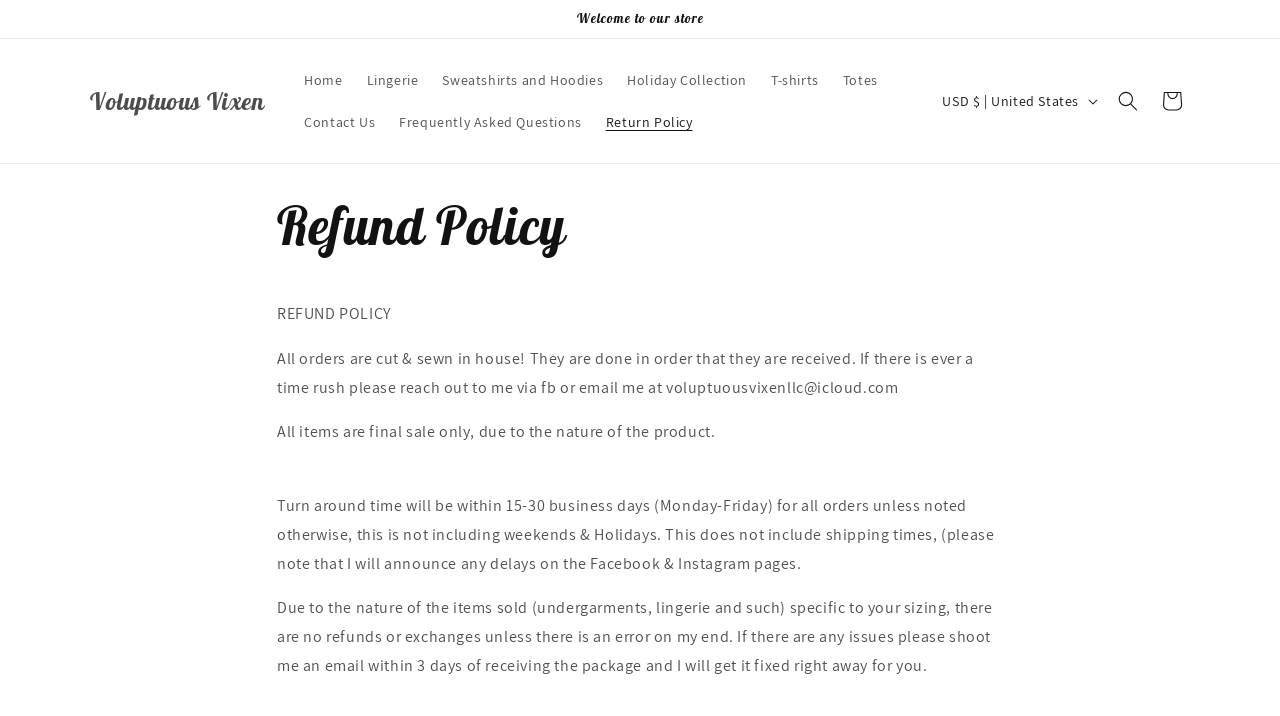Please provide a brief answer to the following inquiry using a single word or phrase:
Can items be exchanged or refunded?

No